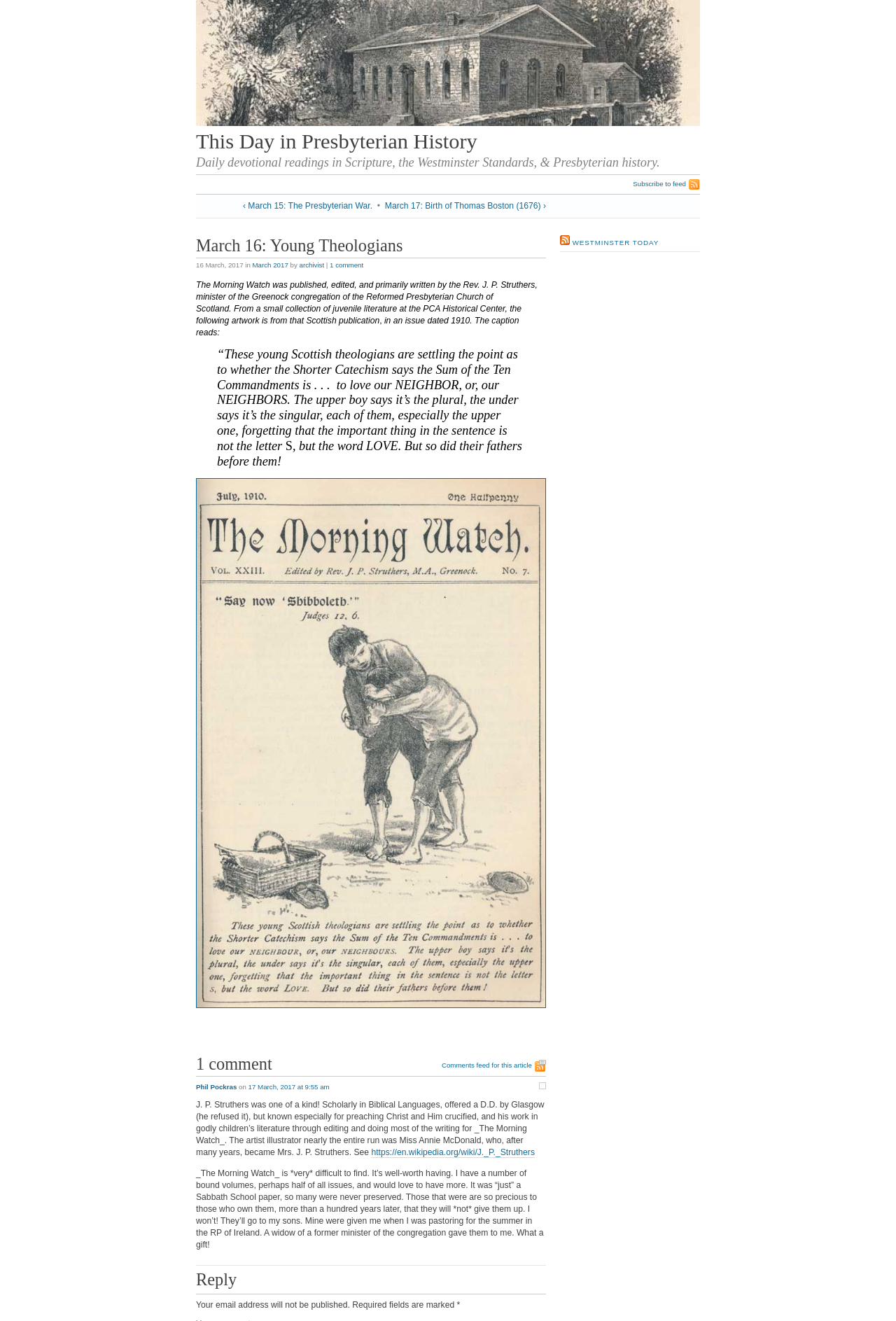Identify and provide the bounding box for the element described by: "Westminster Today".

[0.639, 0.181, 0.735, 0.187]